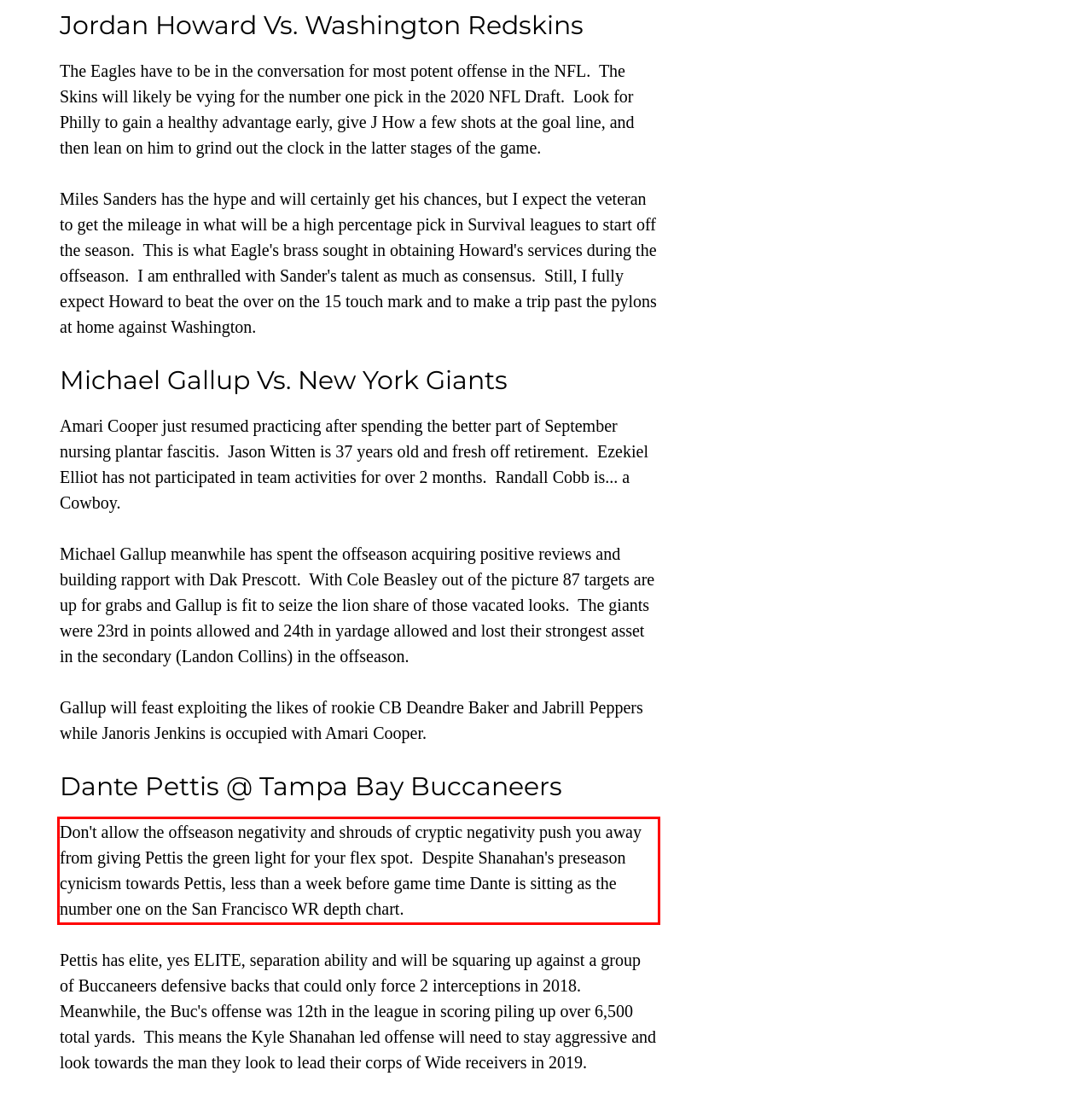Given a screenshot of a webpage, identify the red bounding box and perform OCR to recognize the text within that box.

Don't allow the offseason negativity and shrouds of cryptic negativity push you away from giving Pettis the green light for your flex spot. Despite Shanahan's preseason cynicism towards Pettis, less than a week before game time Dante is sitting as the number one on the San Francisco WR depth chart.